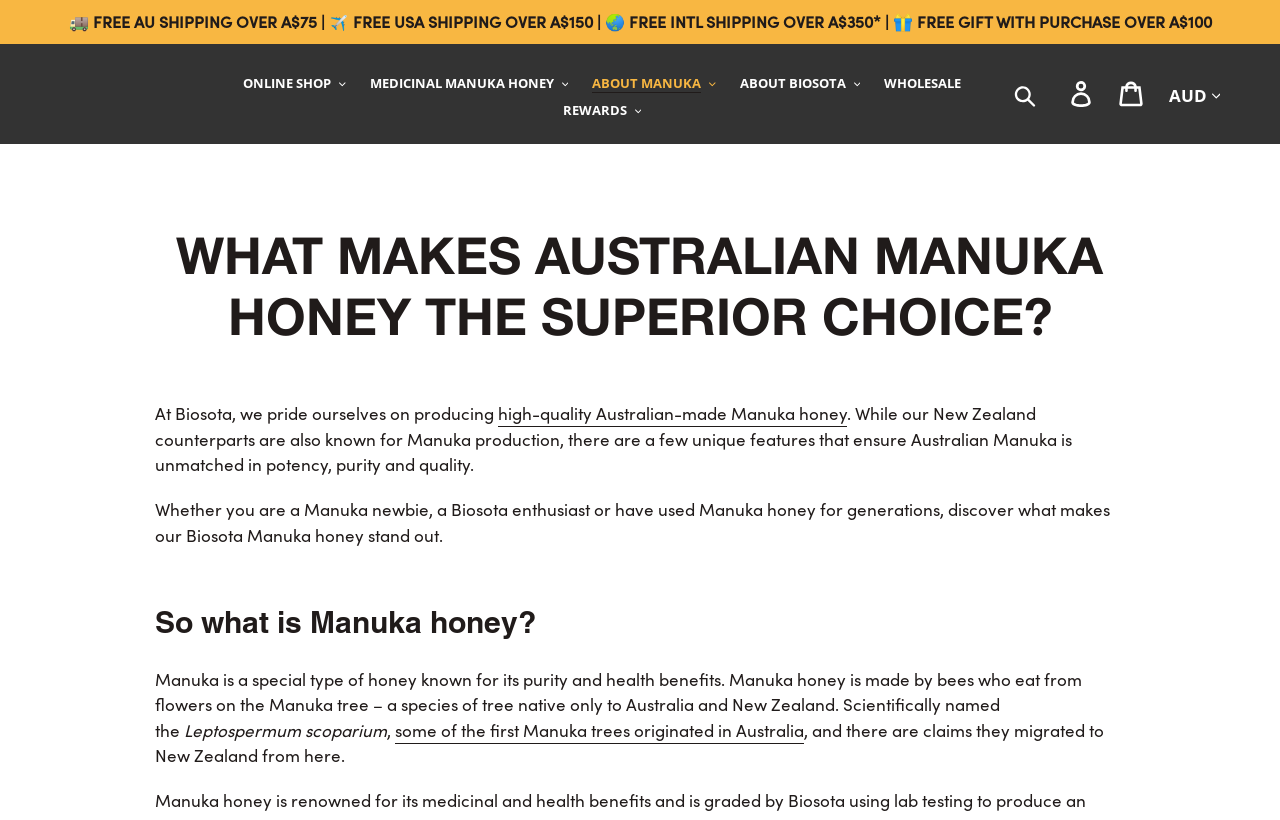What is the scientific name of the Manuka tree?
Please provide a comprehensive answer based on the information in the image.

I found the answer by reading the text on the webpage, which says 'Scientifically named the Leptospermum scoparium'. This indicates that the scientific name of the Manuka tree is Leptospermum scoparium.